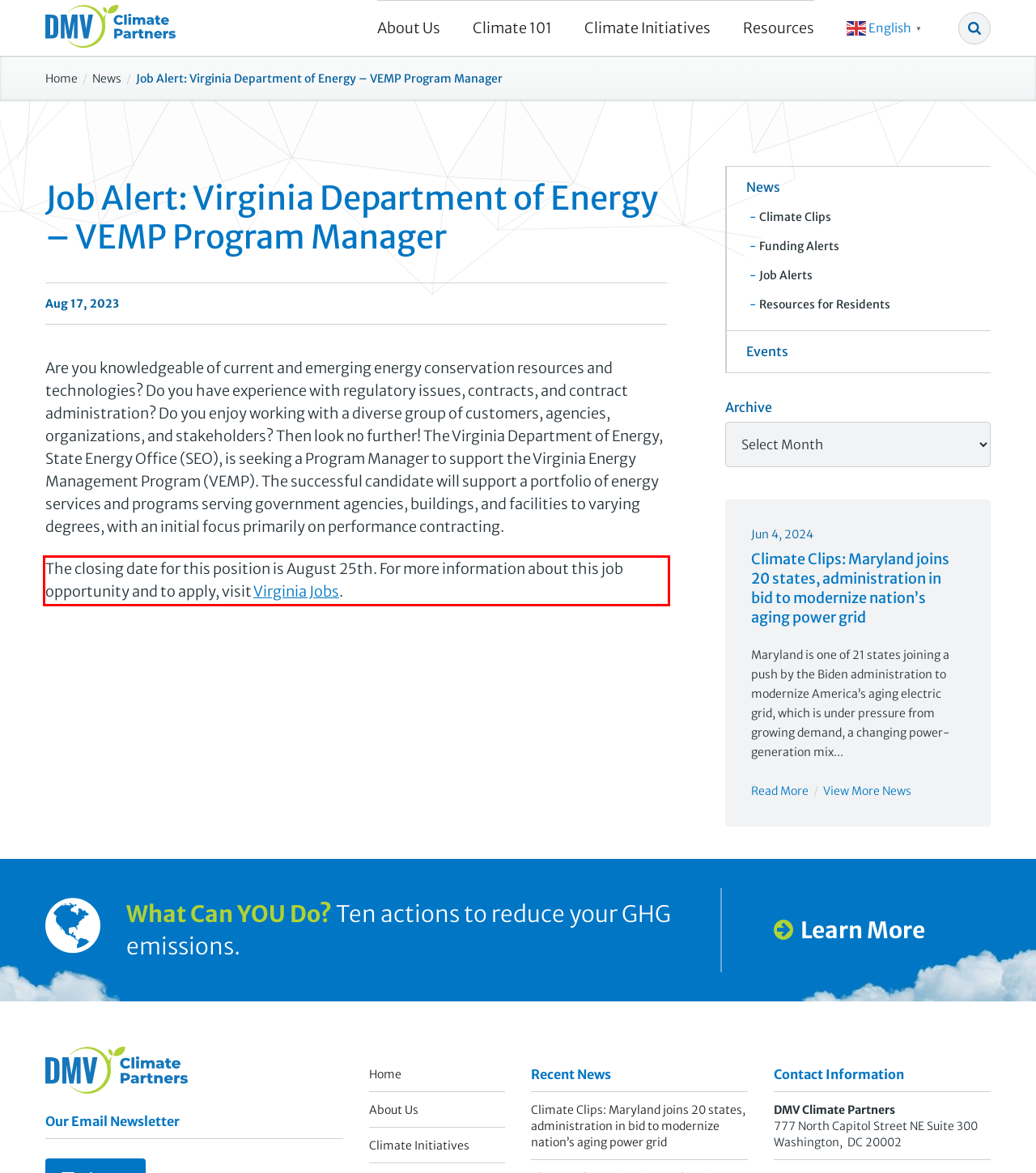Identify and extract the text within the red rectangle in the screenshot of the webpage.

The closing date for this position is August 25th. For more information about this job opportunity and to apply, visit Virginia Jobs.